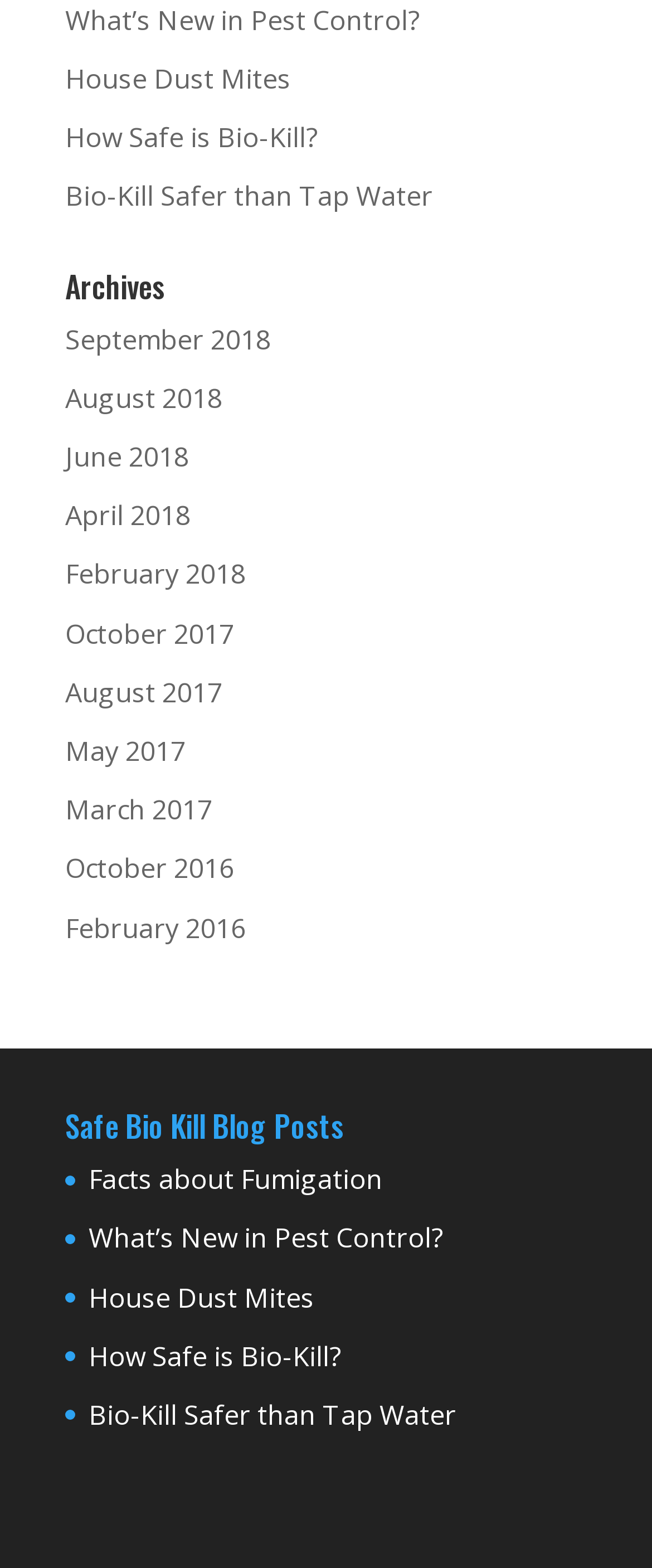Find and specify the bounding box coordinates that correspond to the clickable region for the instruction: "Check out How Safe is Bio-Kill?".

[0.136, 0.853, 0.523, 0.876]